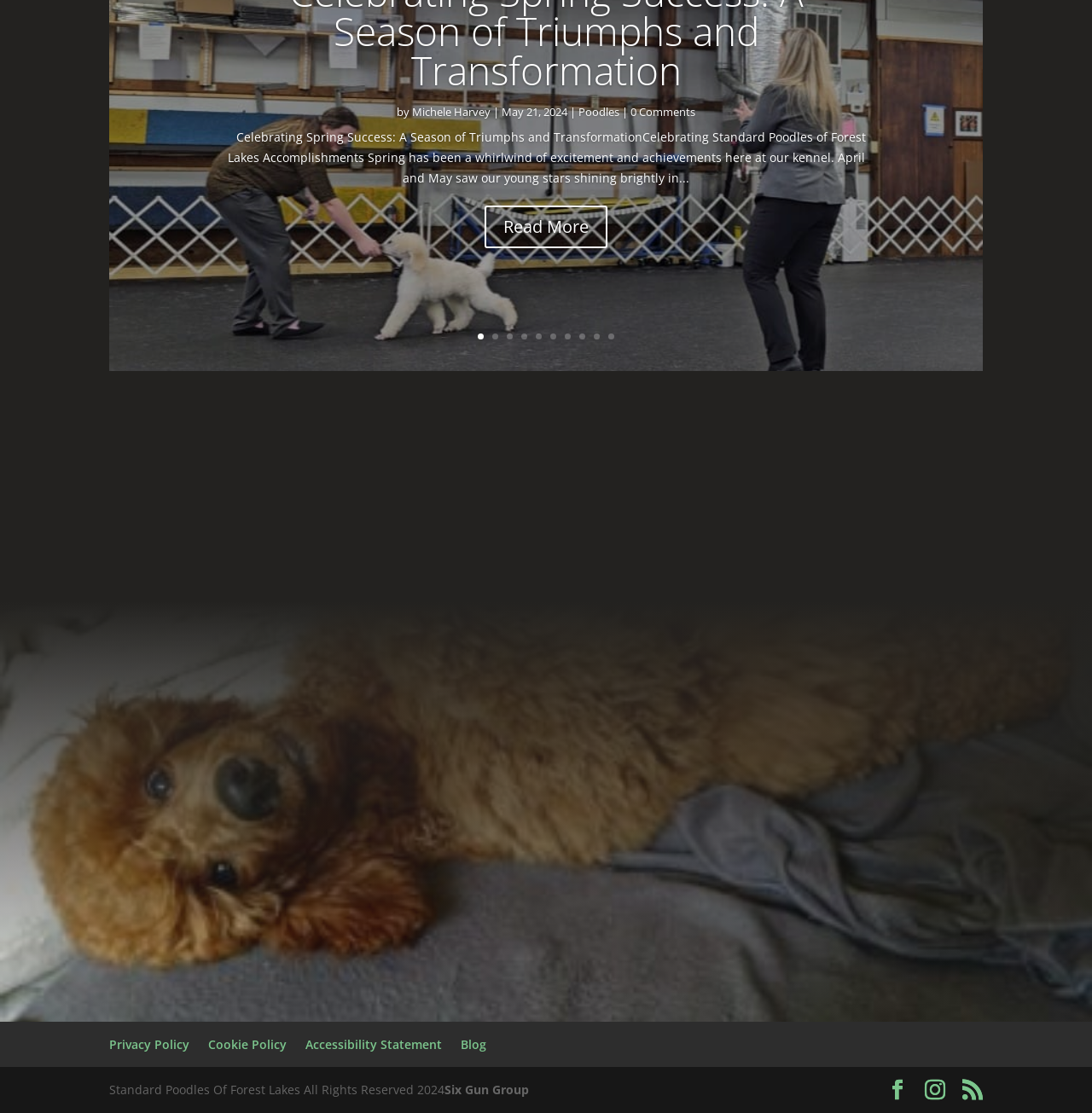For the element described, predict the bounding box coordinates as (top-left x, top-left y, bottom-right x, bottom-right y). All values should be between 0 and 1. Element description: Six Gun Group

[0.407, 0.972, 0.484, 0.986]